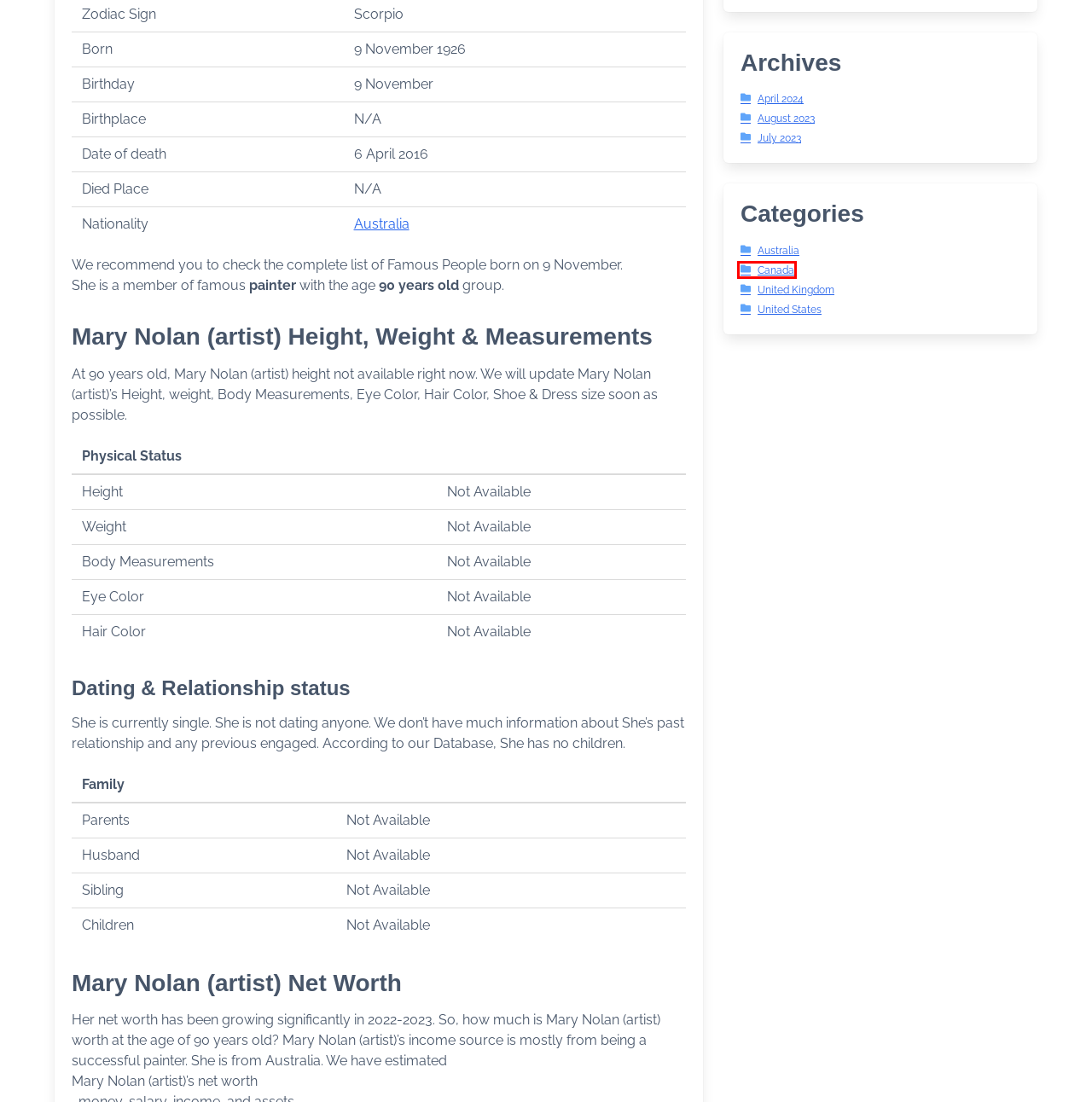Examine the screenshot of a webpage with a red bounding box around a UI element. Your task is to identify the webpage description that best corresponds to the new webpage after clicking the specified element. The given options are:
A. August 2023 - Celebs Wiki
B. United Kingdom Archives - Celebs Wiki
C. July 2023 - Celebs Wiki
D. Australia Archives - Celebs Wiki
E. United States Archives - Celebs Wiki
F. Thomas E. Corts - Celebs Wiki
G. Canada Archives - Celebs Wiki
H. April 2024 - Celebs Wiki

G